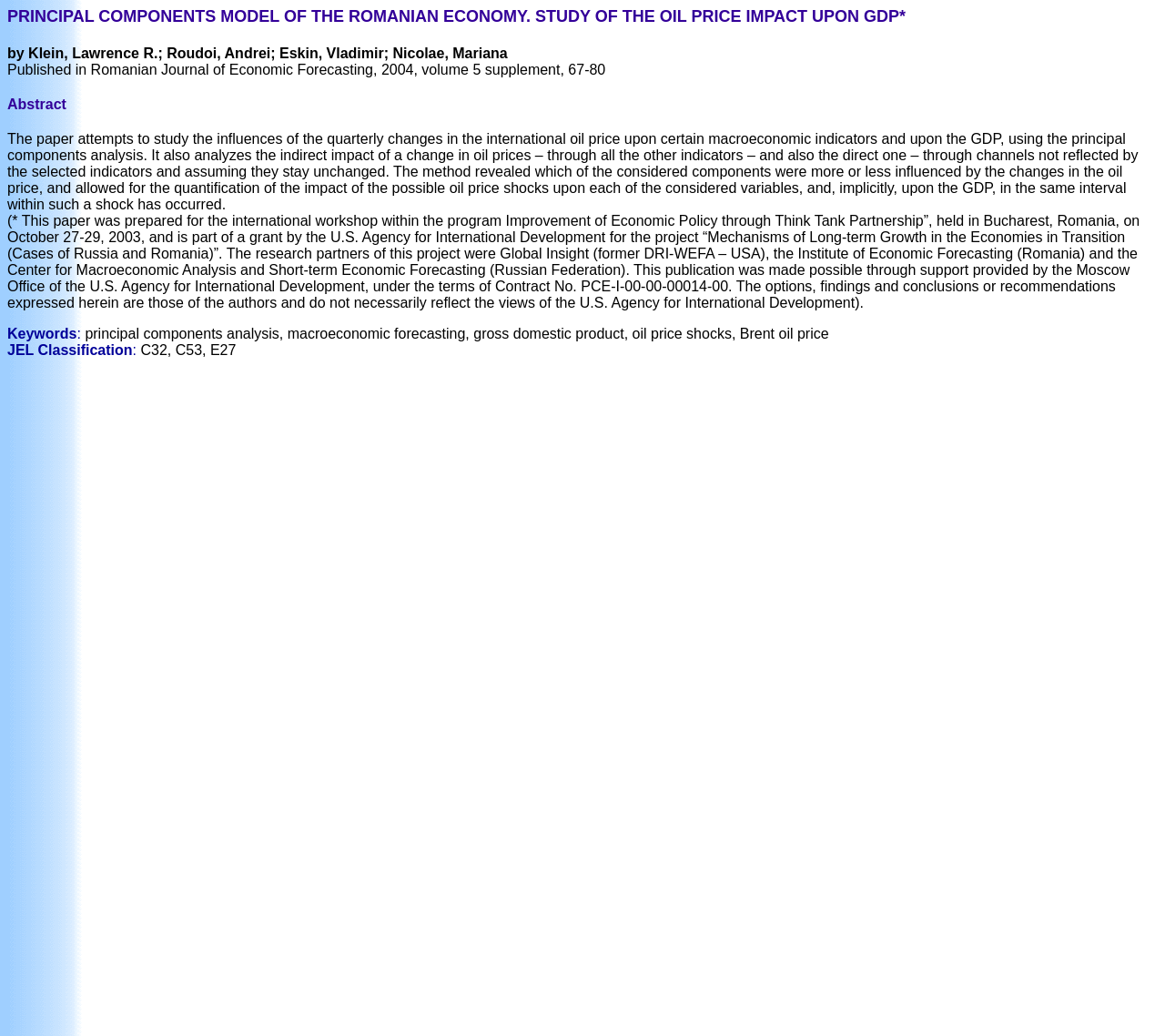Please find and provide the title of the webpage.

PRINCIPAL COMPONENTS MODEL OF THE ROMANIAN ECONOMY. STUDY OF THE OIL PRICE IMPACT UPON GDP*